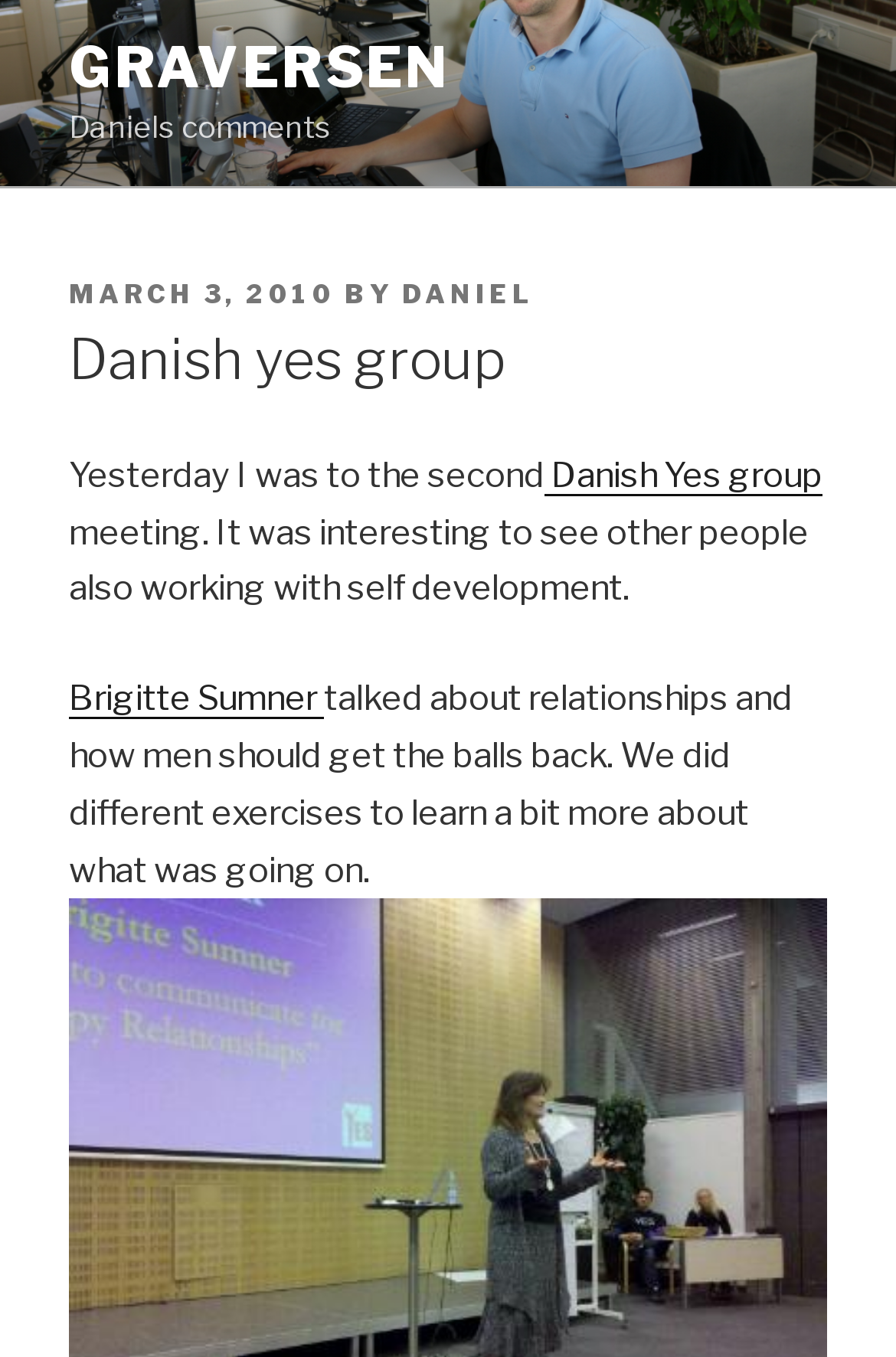What was the topic of Brigitte Sumner's talk?
Please give a detailed and thorough answer to the question, covering all relevant points.

According to the text, Brigitte Sumner 'talked about relationships and how men should get the balls back', which suggests that the topic of her talk was relationships.